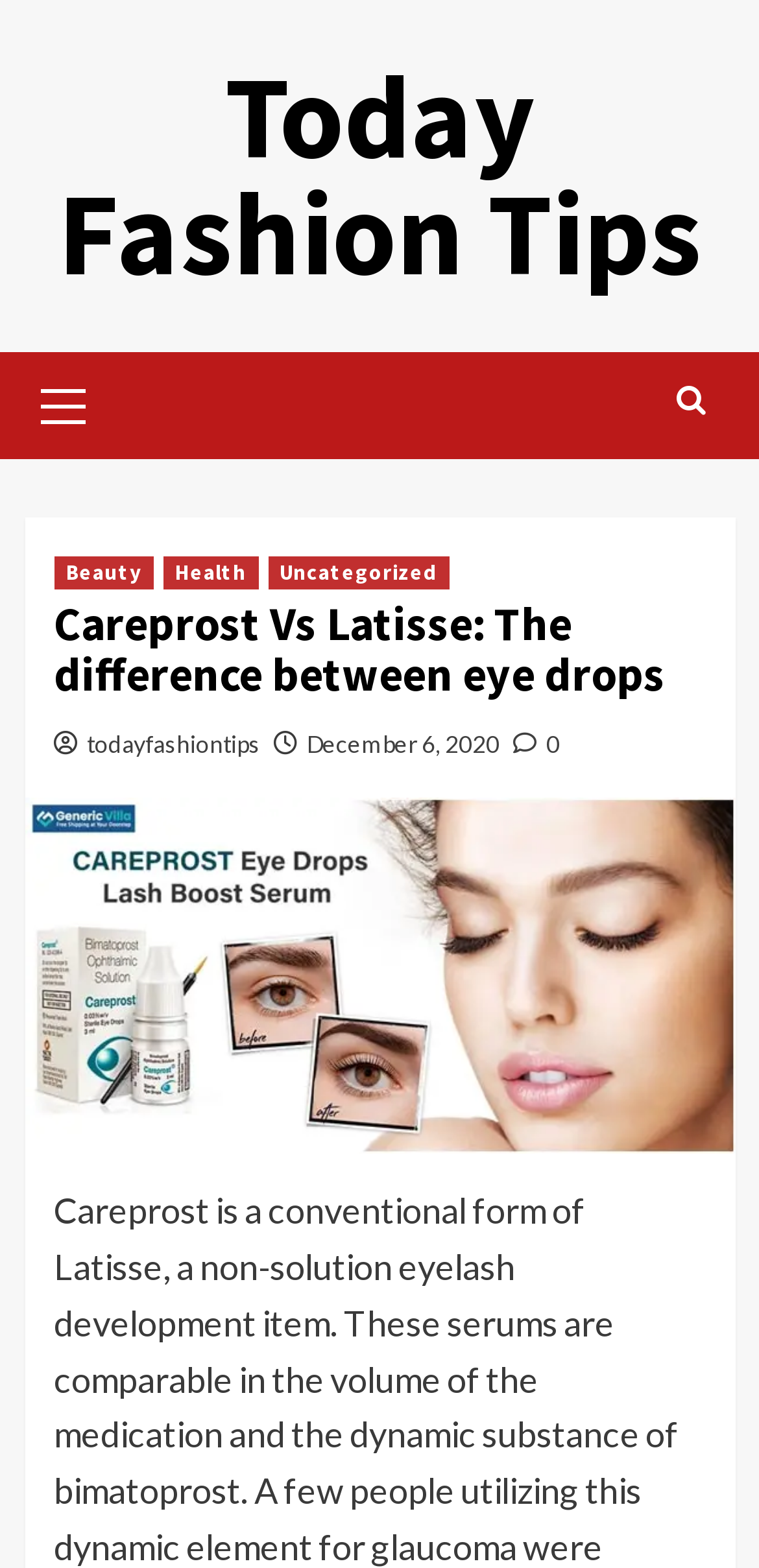Could you find the bounding box coordinates of the clickable area to complete this instruction: "go to Today Fashion Tips"?

[0.076, 0.027, 0.924, 0.195]